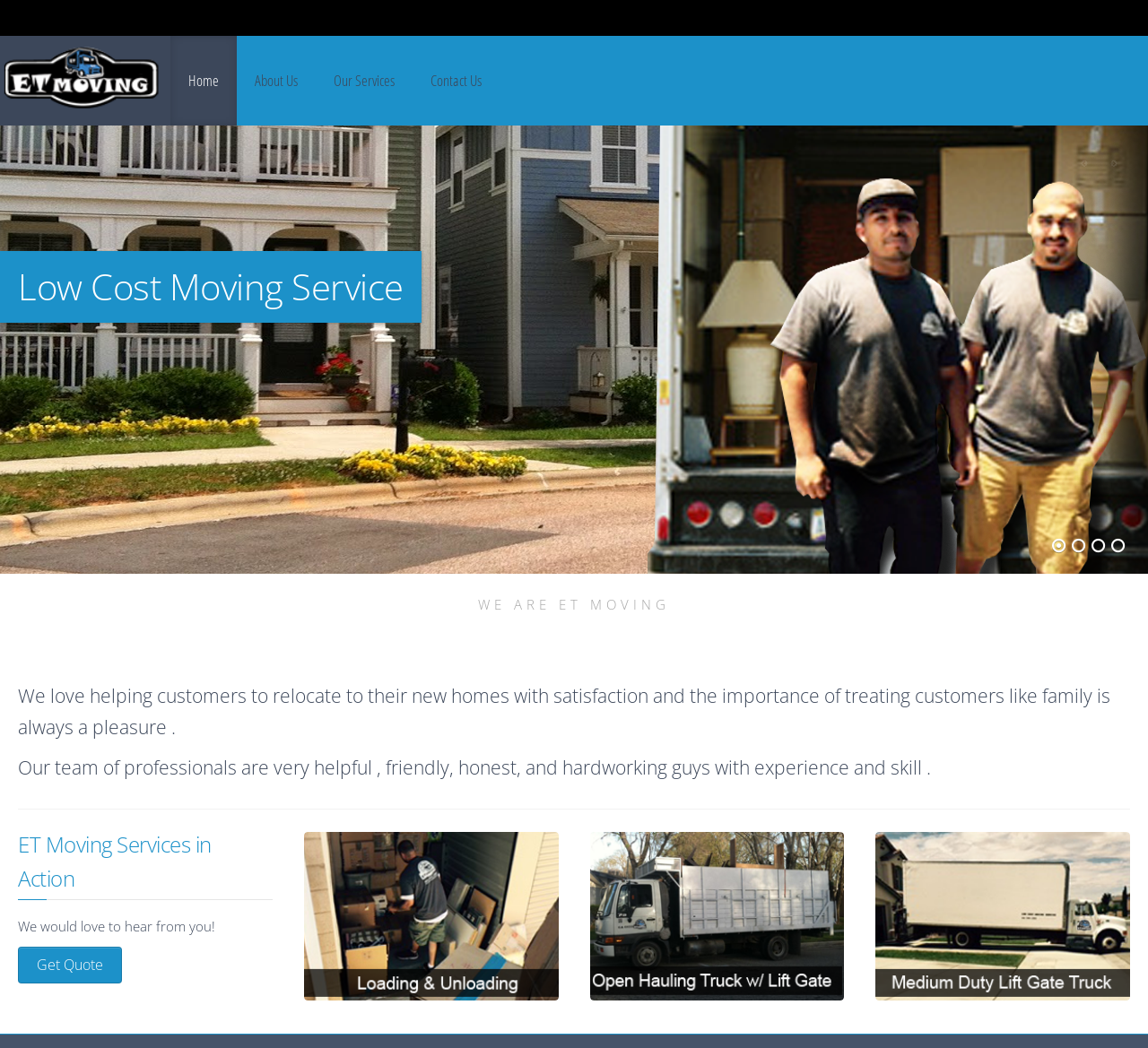Please specify the bounding box coordinates of the clickable region necessary for completing the following instruction: "Learn more about the moving services". The coordinates must consist of four float numbers between 0 and 1, i.e., [left, top, right, bottom].

[0.402, 0.404, 0.499, 0.439]